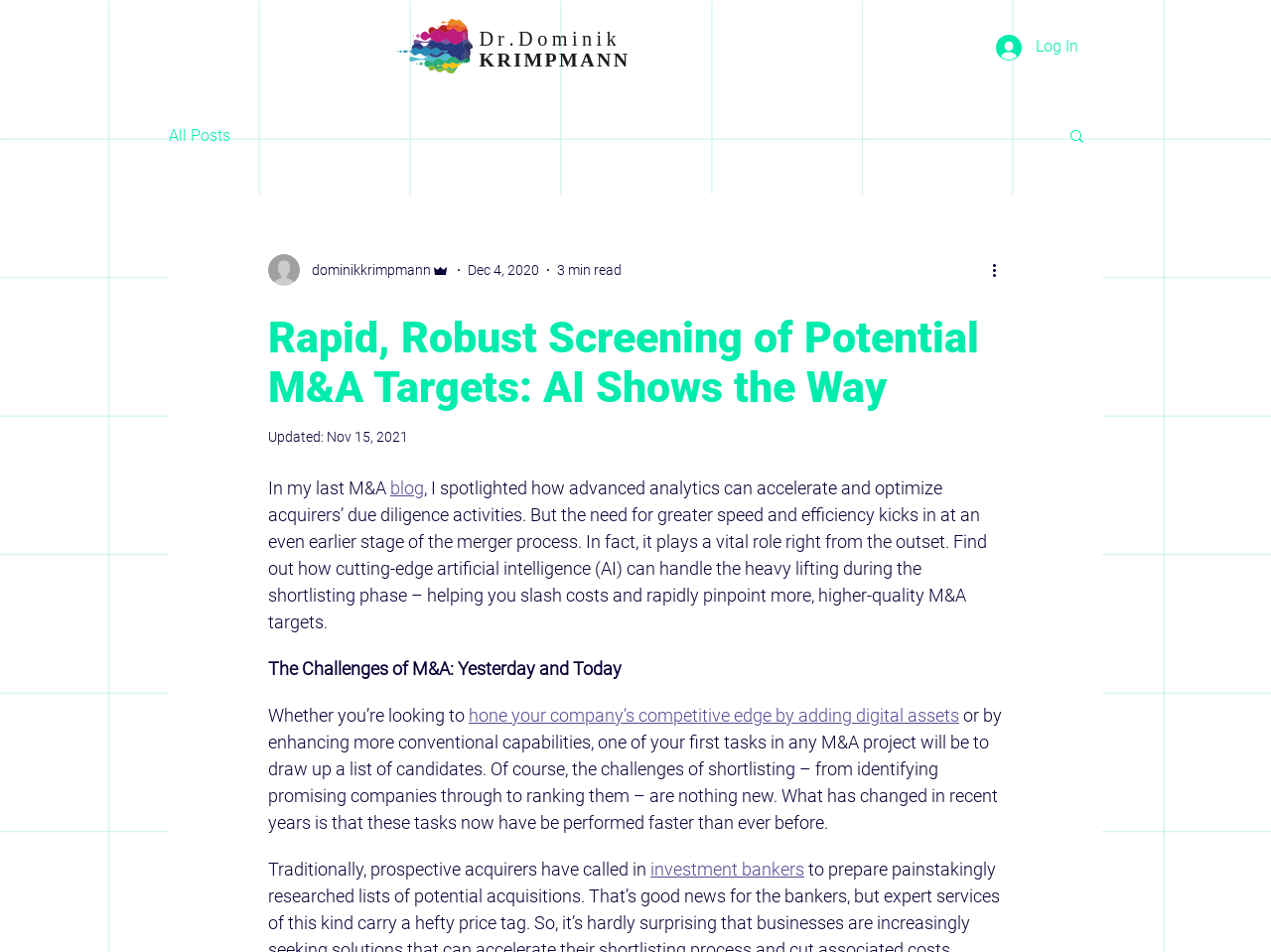Identify the bounding box coordinates of the clickable region to carry out the given instruction: "Learn more about investment bankers".

[0.512, 0.902, 0.633, 0.924]